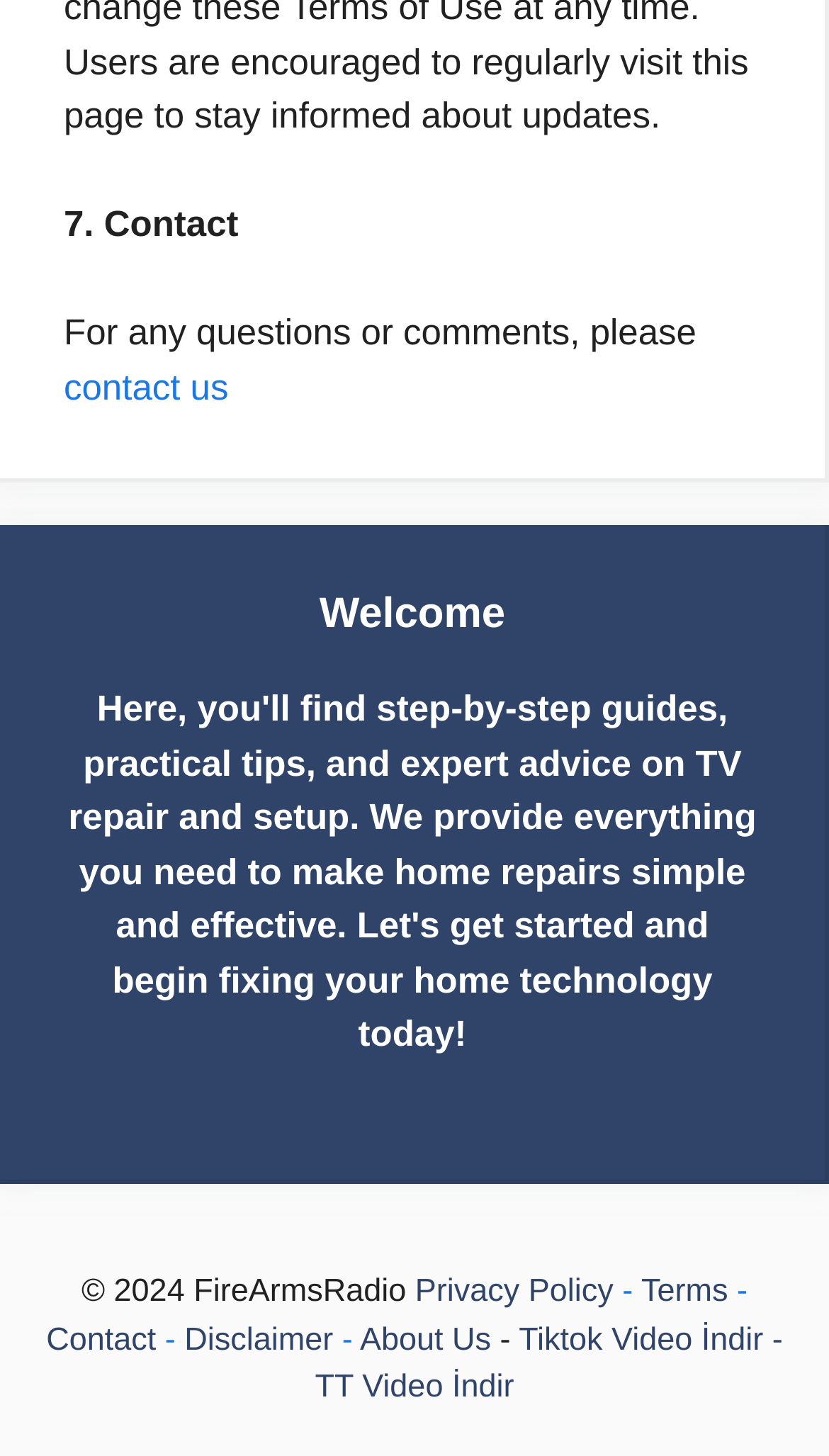With reference to the image, please provide a detailed answer to the following question: What is the heading above the contact section?

The heading above the contact section can be found in the middle section of the webpage, where it says 'Welcome'.